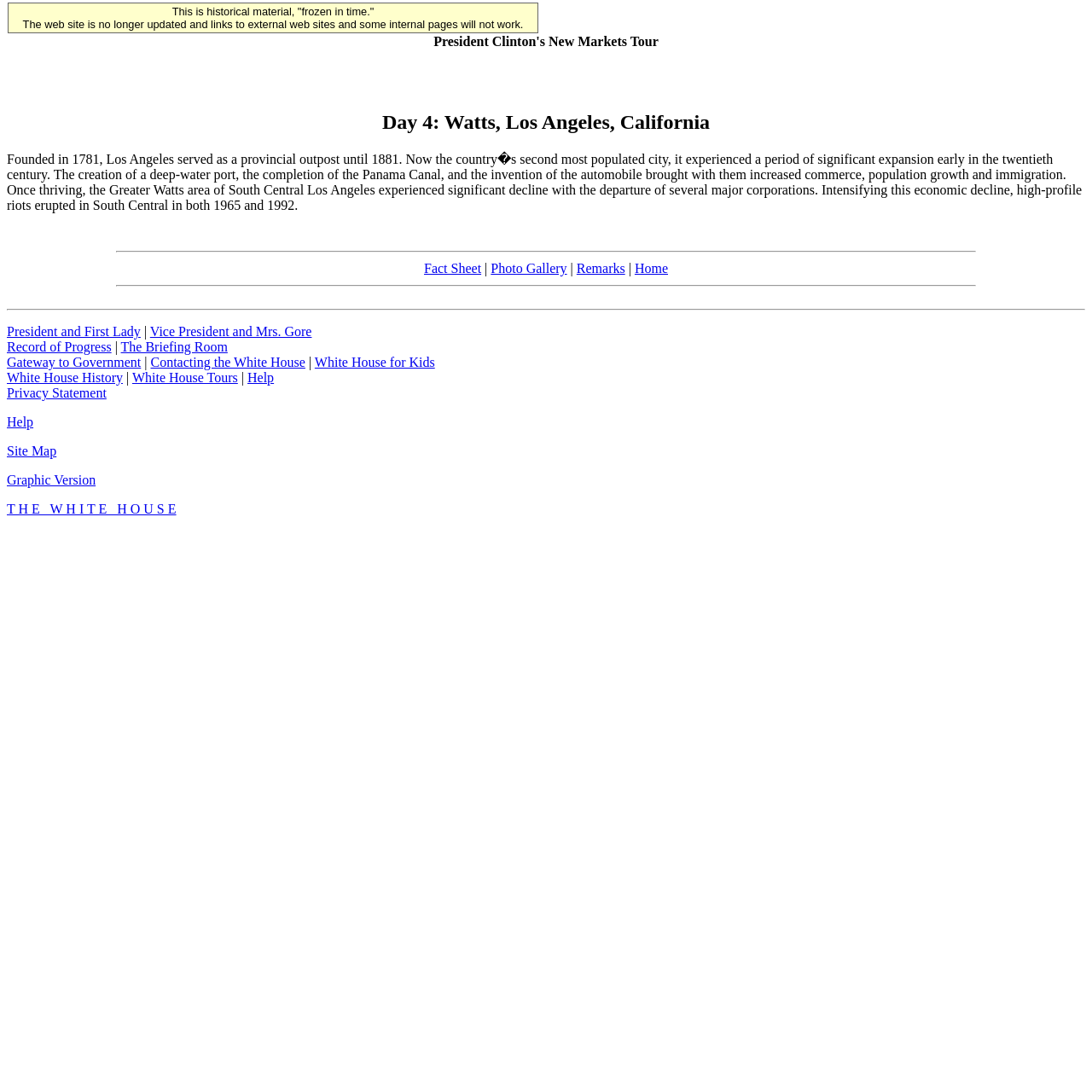Based on the description "Site Map", find the bounding box of the specified UI element.

[0.006, 0.406, 0.052, 0.419]